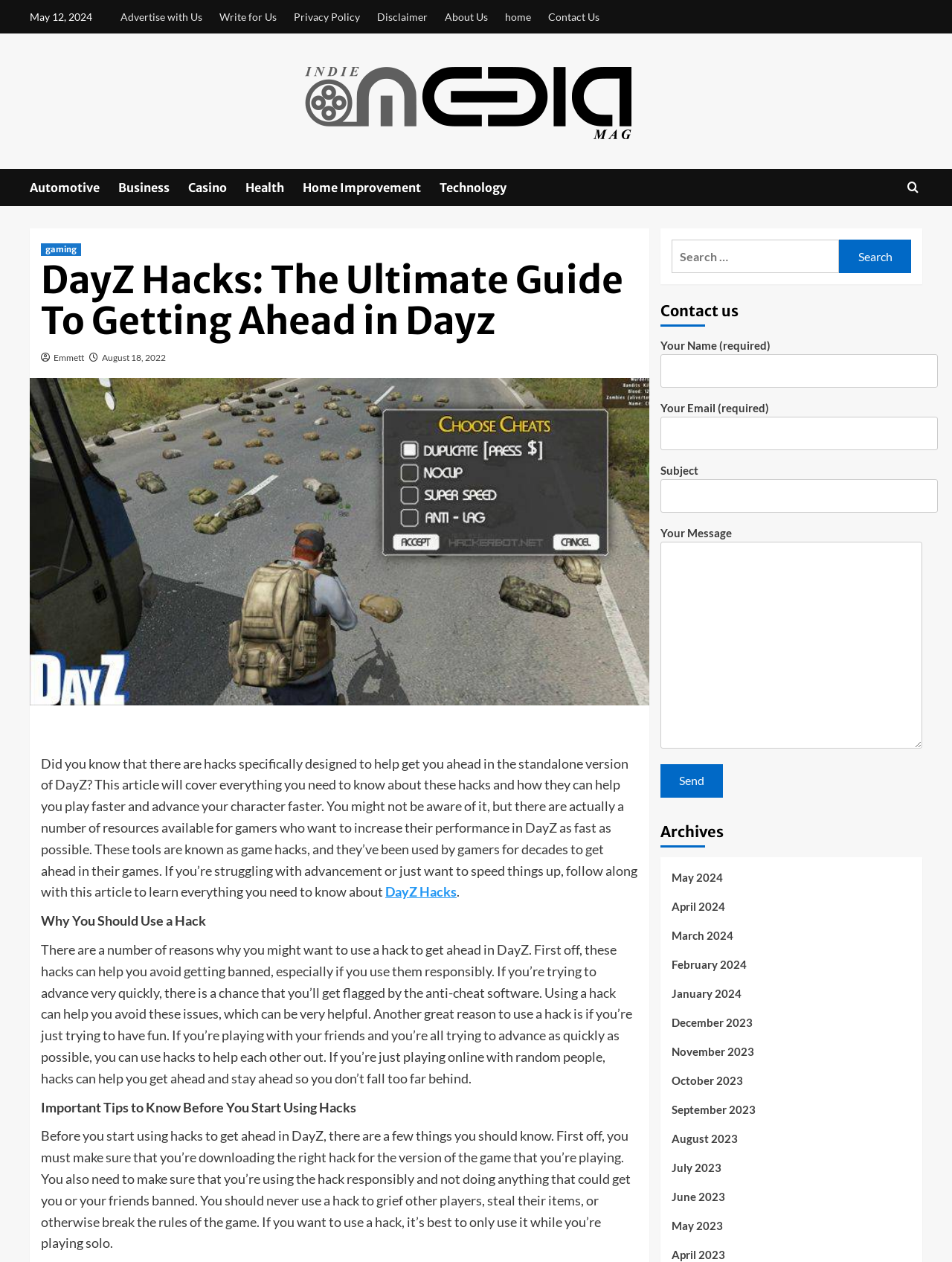Please find the bounding box coordinates of the element that must be clicked to perform the given instruction: "Contact us through the contact form". The coordinates should be four float numbers from 0 to 1, i.e., [left, top, right, bottom].

[0.693, 0.267, 0.969, 0.632]